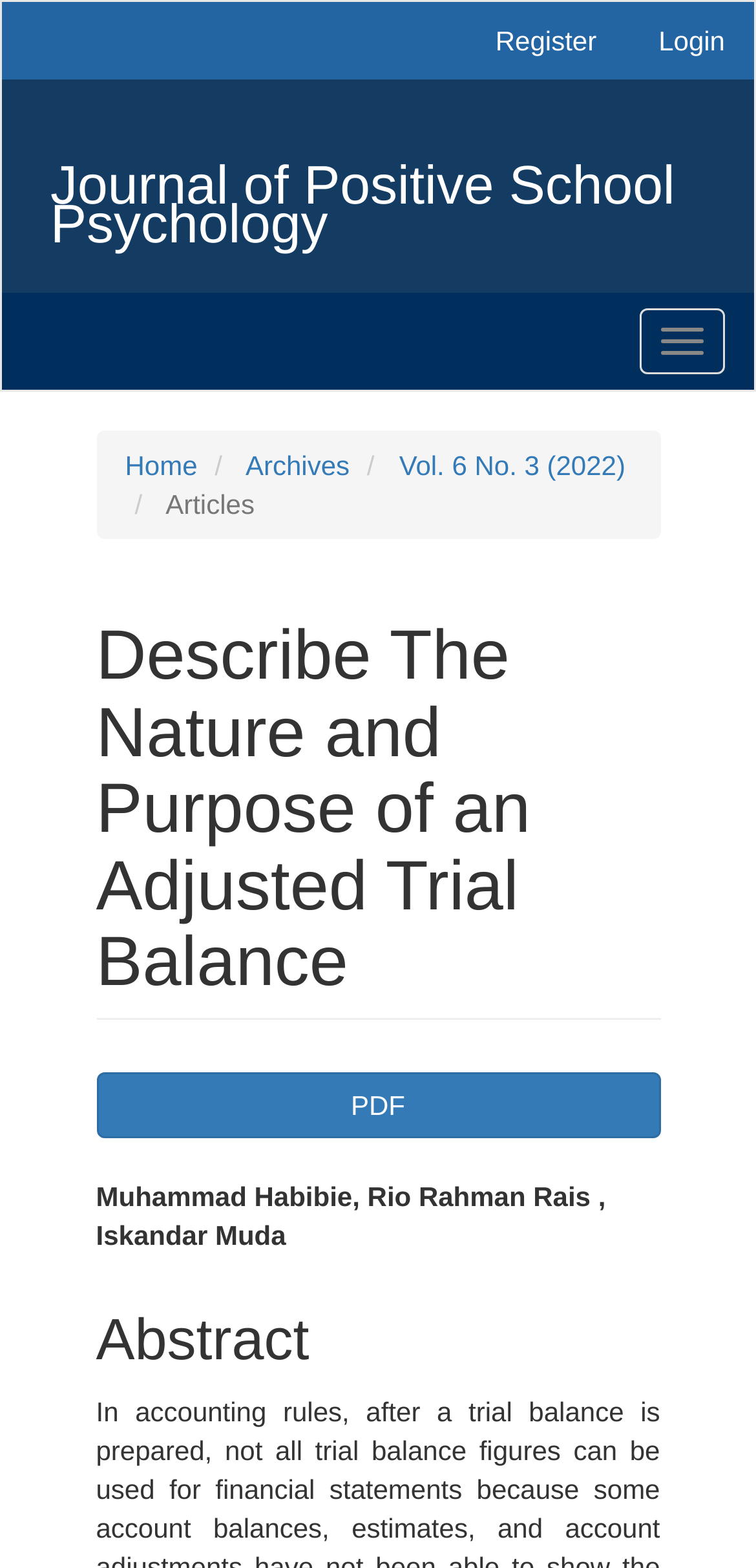Based on the element description Vol. 6 No. 3 (2022), identify the bounding box of the UI element in the given webpage screenshot. The coordinates should be in the format (top-left x, top-left y, bottom-right x, bottom-right y) and must be between 0 and 1.

[0.528, 0.287, 0.827, 0.307]